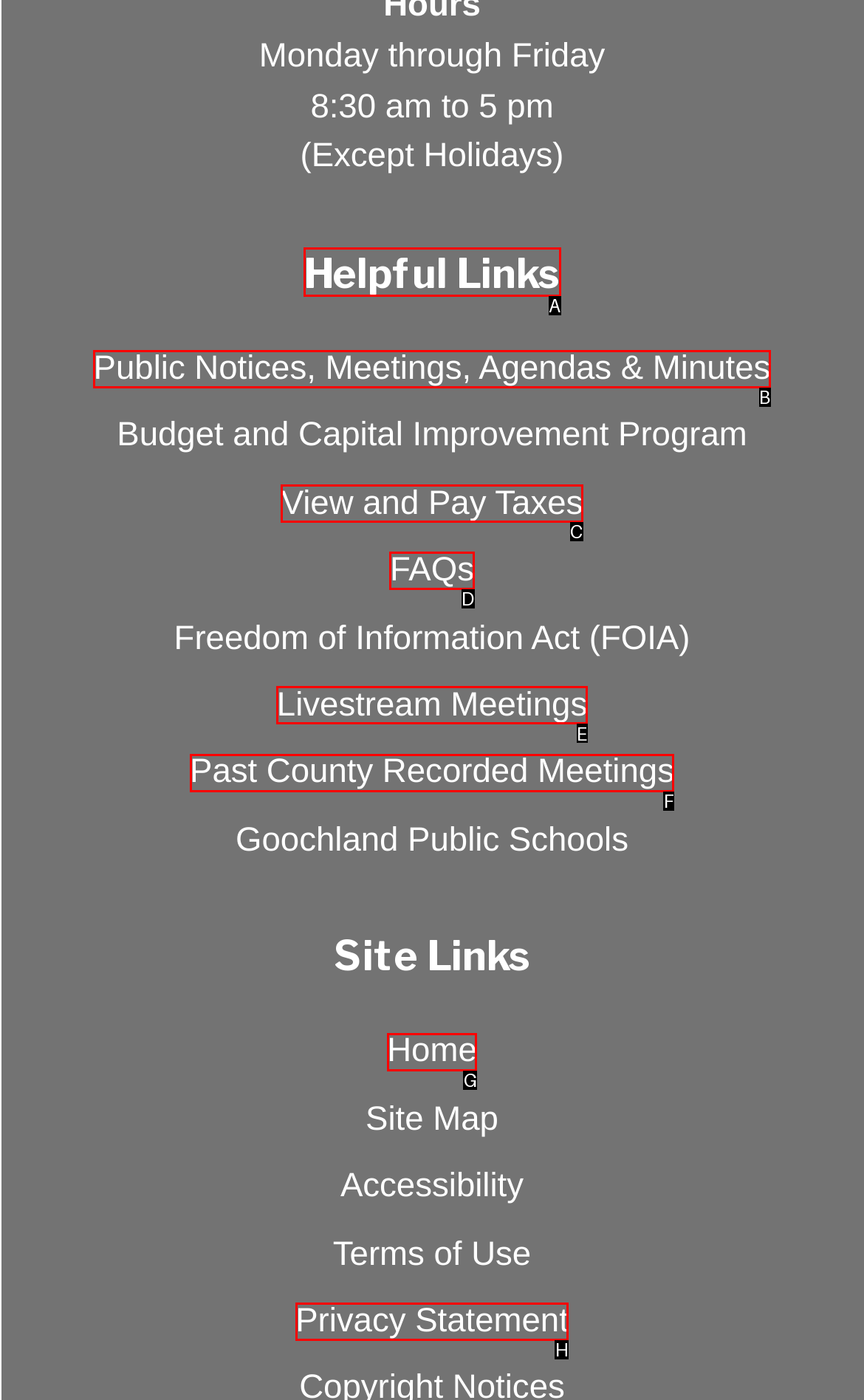Indicate which red-bounded element should be clicked to perform the task: Check FAQs Answer with the letter of the correct option.

D